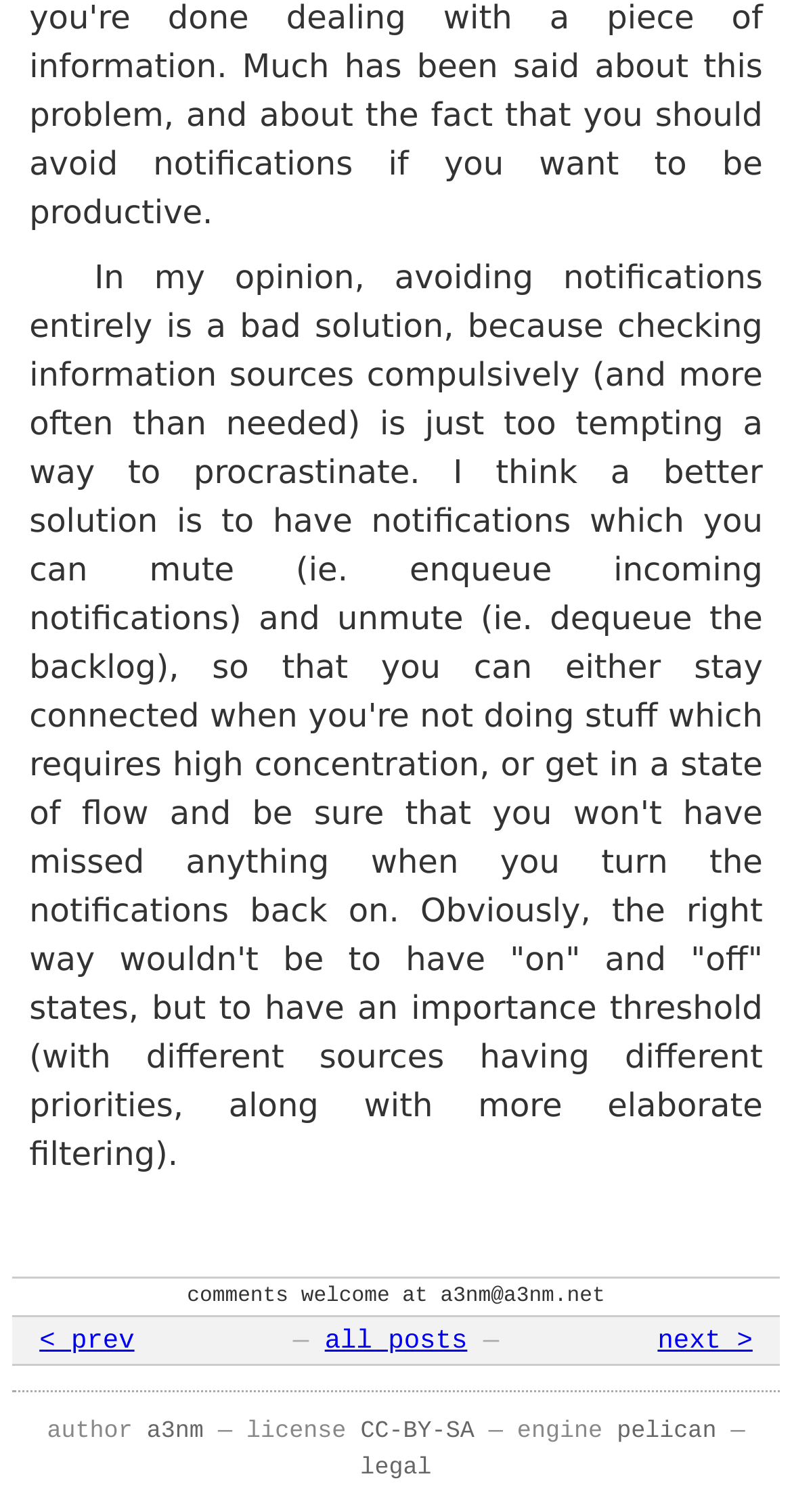Extract the bounding box coordinates for the described element: "a3nm". The coordinates should be represented as four float numbers between 0 and 1: [left, top, right, bottom].

[0.184, 0.939, 0.256, 0.958]